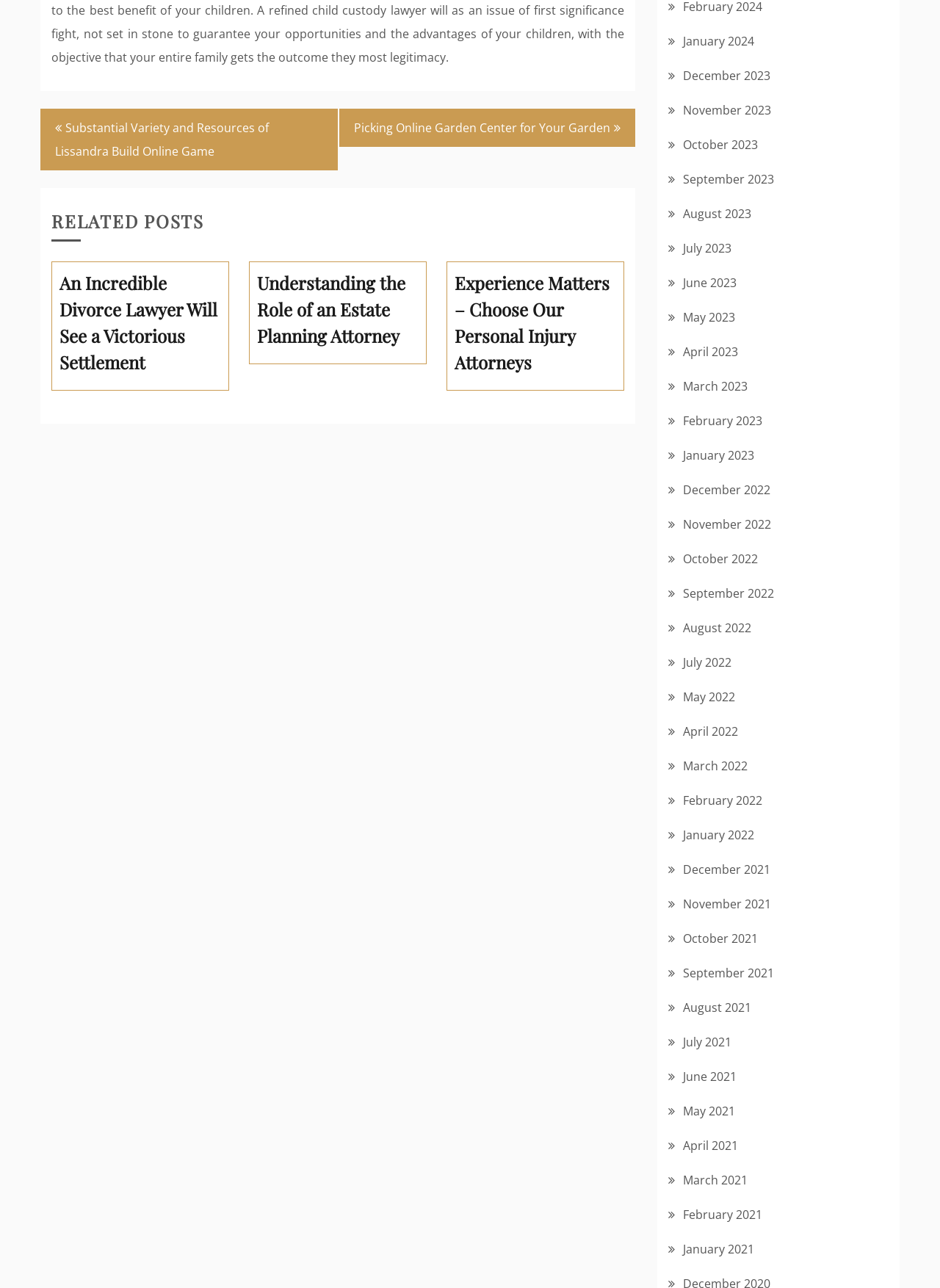What is the title of the navigation section?
Look at the image and respond with a one-word or short phrase answer.

Post navigation